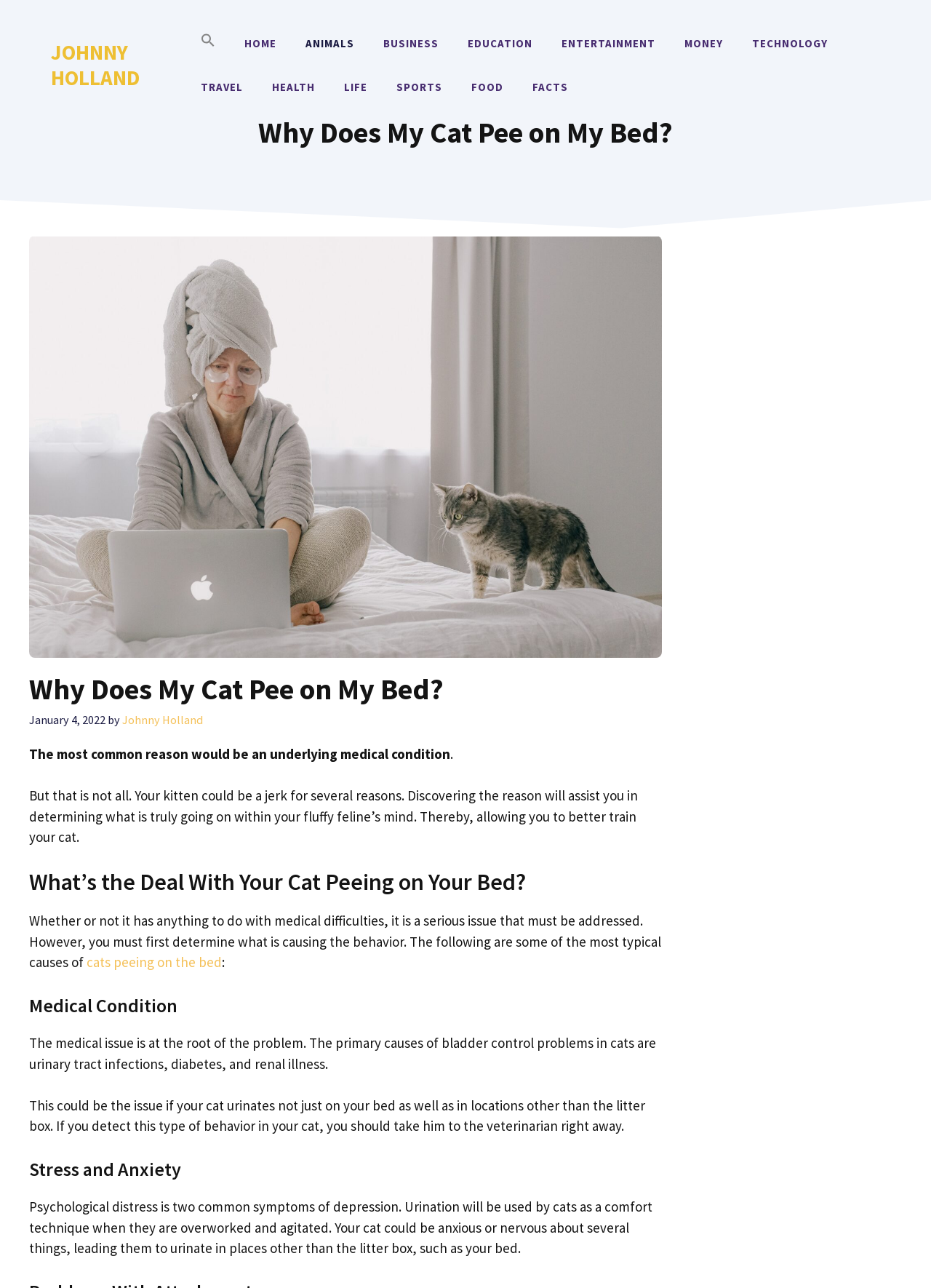Specify the bounding box coordinates of the element's region that should be clicked to achieve the following instruction: "learn about cats peeing on the bed". The bounding box coordinates consist of four float numbers between 0 and 1, in the format [left, top, right, bottom].

[0.093, 0.74, 0.238, 0.754]